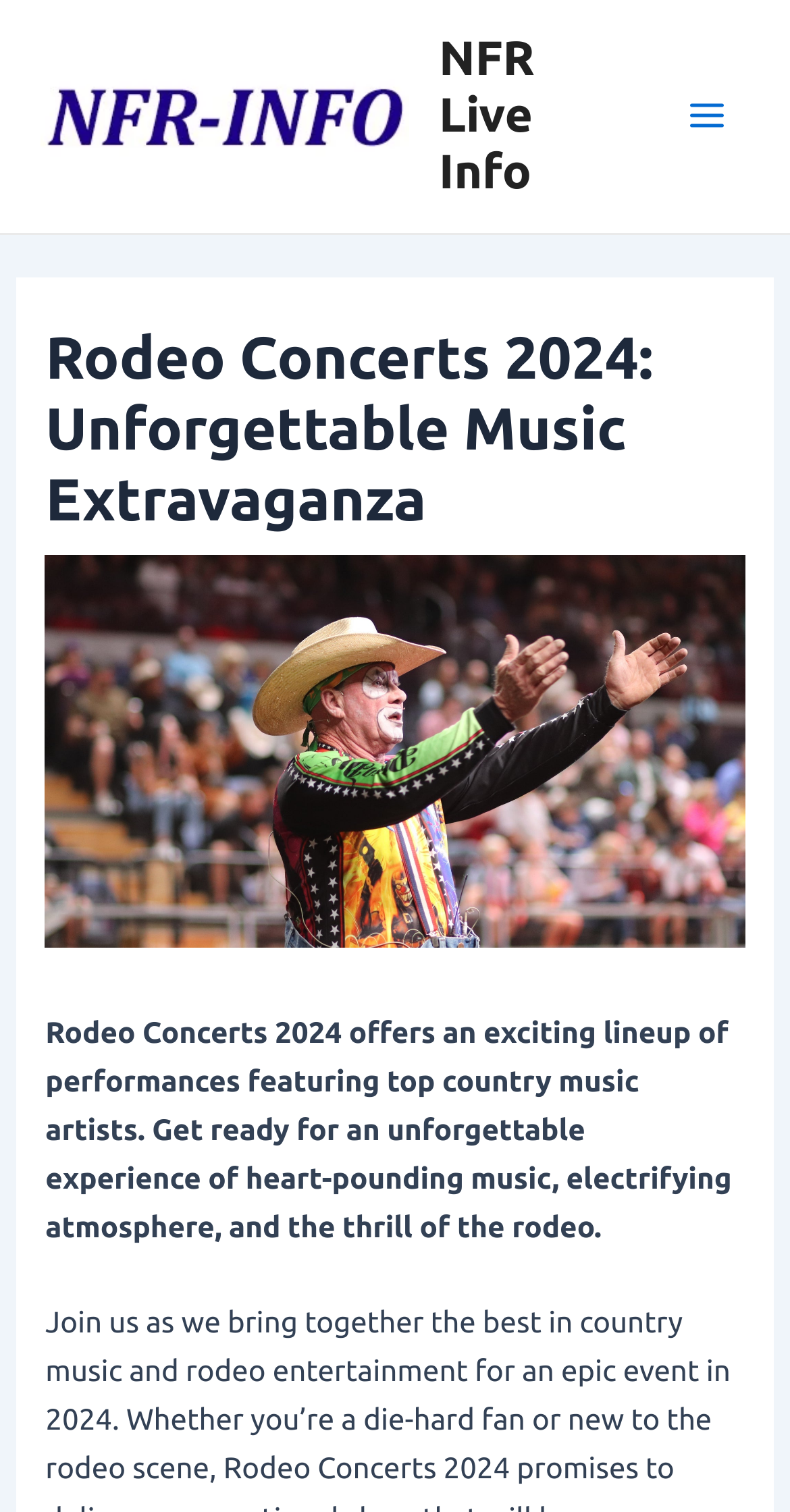Using the element description: "NFR Live Info", determine the bounding box coordinates for the specified UI element. The coordinates should be four float numbers between 0 and 1, [left, top, right, bottom].

[0.555, 0.021, 0.677, 0.132]